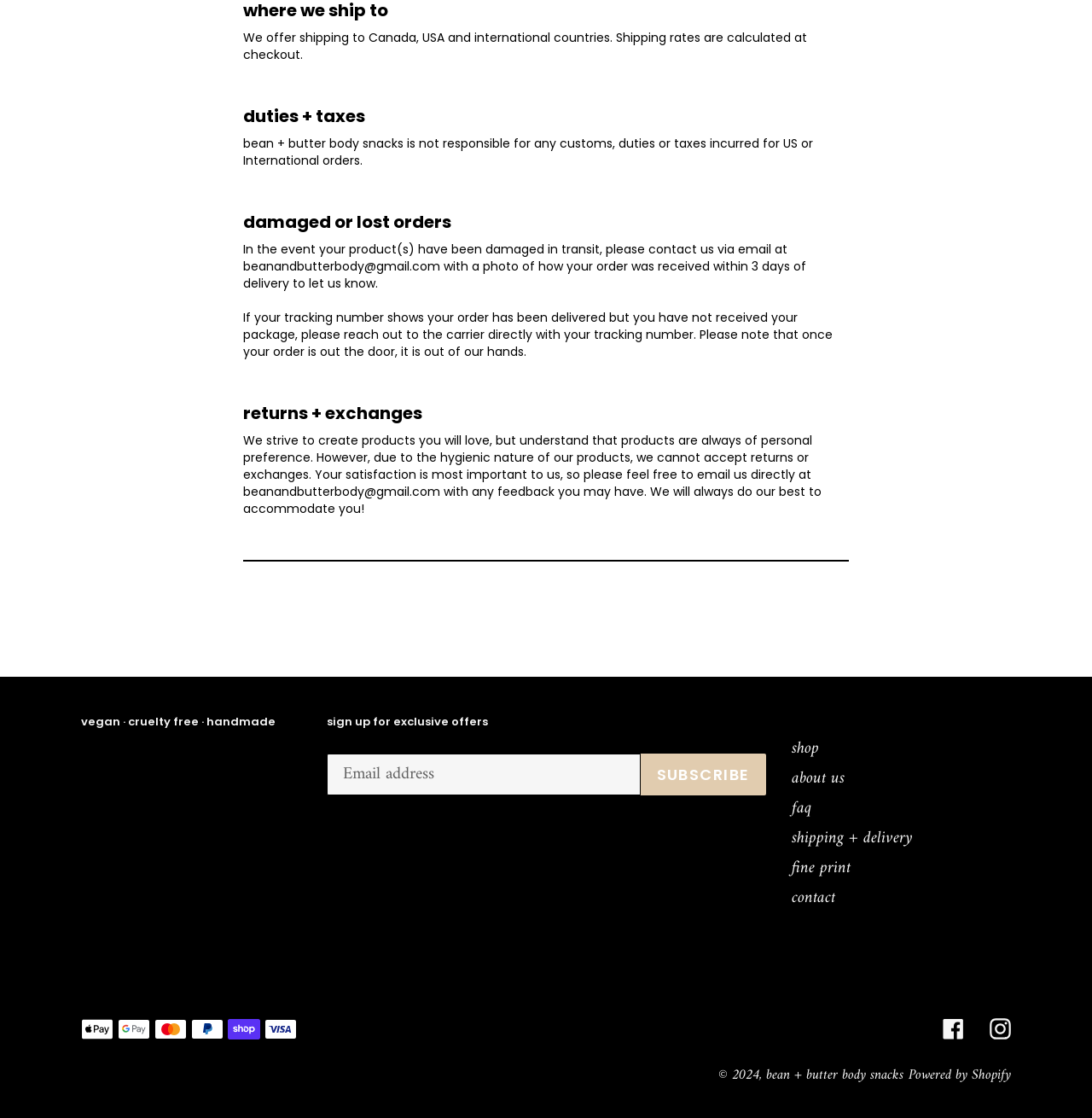What payment methods are accepted?
Utilize the information in the image to give a detailed answer to the question.

The website displays images of various payment methods, including Apple Pay, Google Pay, Mastercard, PayPal, Shop Pay, and Visa, in the image elements with IDs 309-314, indicating that these payment methods are accepted.